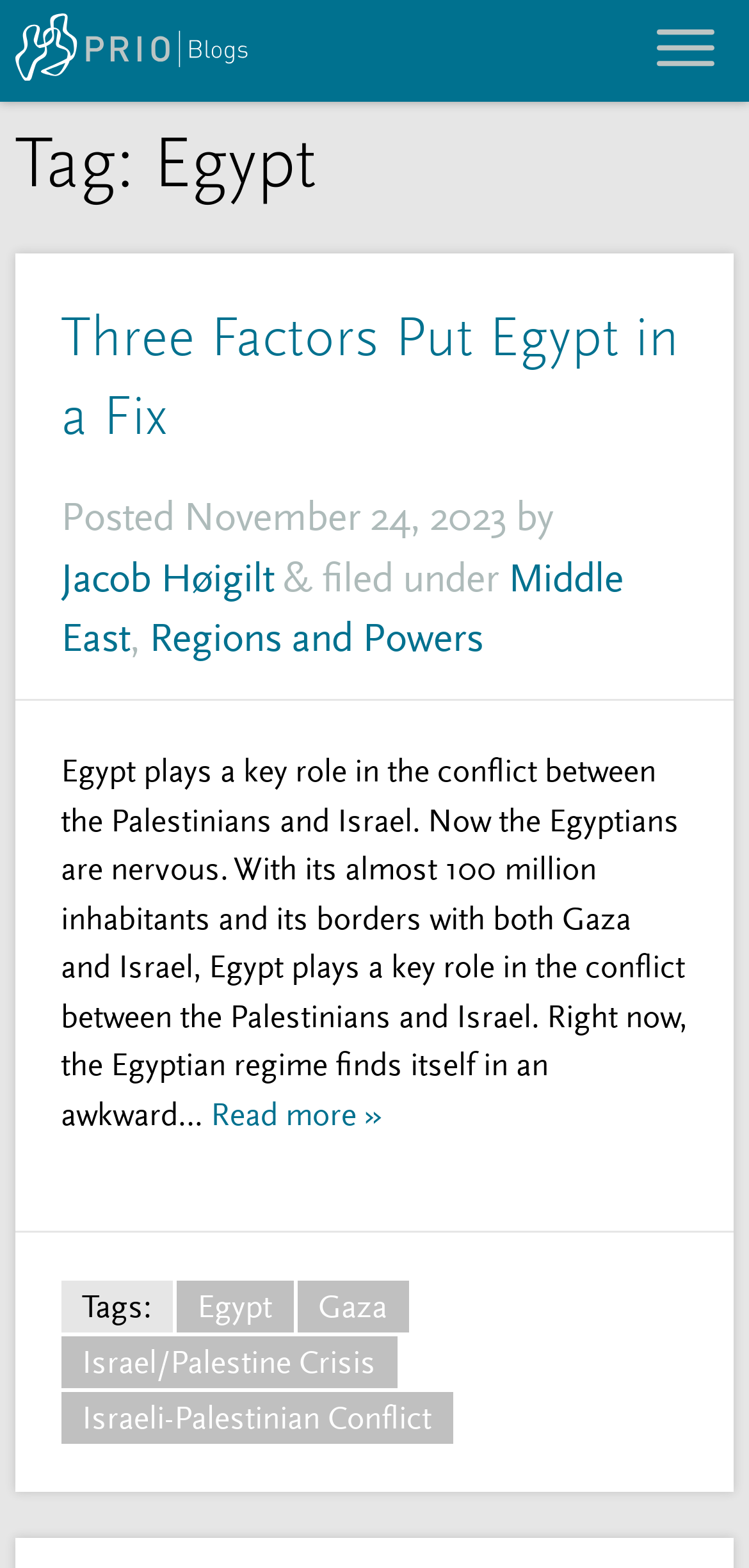Find the bounding box coordinates of the area to click in order to follow the instruction: "View the article tagged as Middle East".

[0.199, 0.392, 0.646, 0.423]